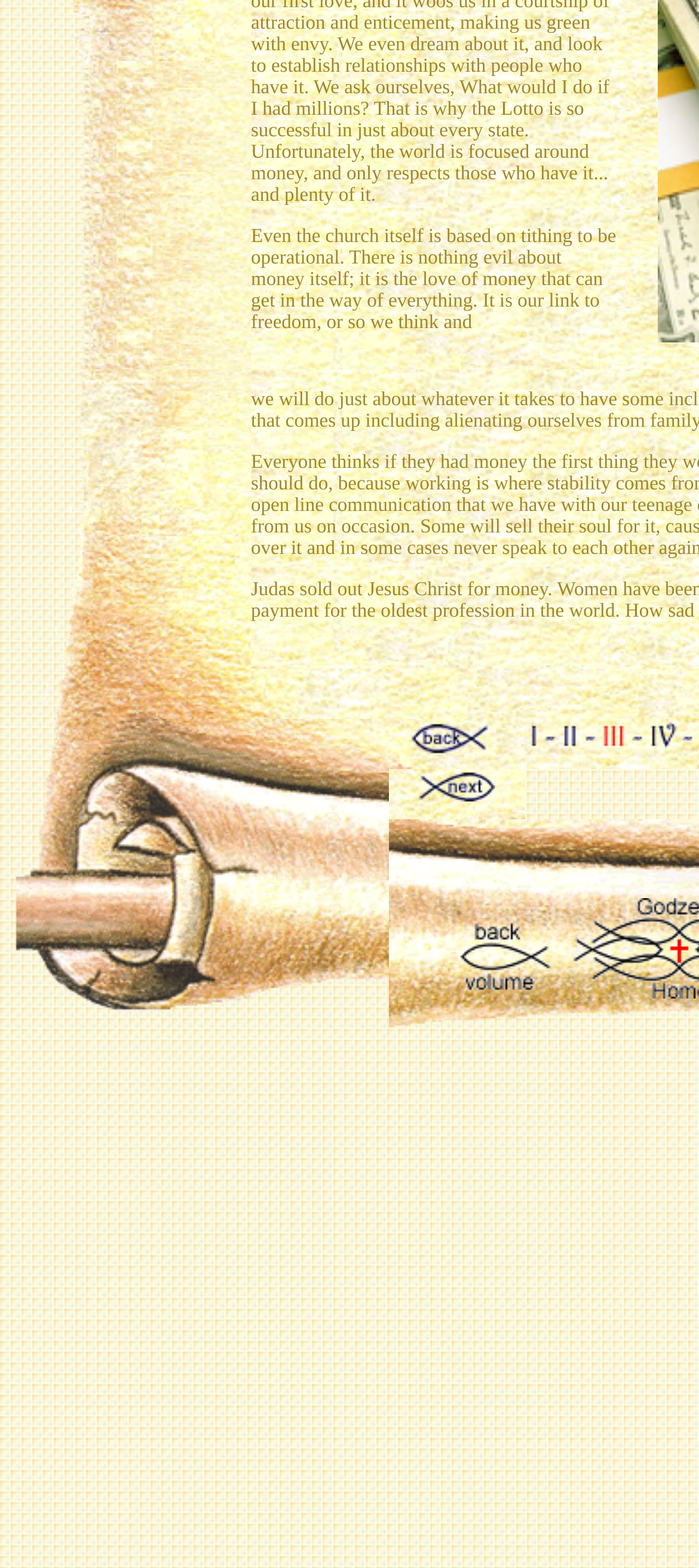Please find the bounding box coordinates in the format (top-left x, top-left y, bottom-right x, bottom-right y) for the given element description. Ensure the coordinates are floating point numbers between 0 and 1. Description: name="Image5"

[0.923, 0.476, 0.969, 0.495]